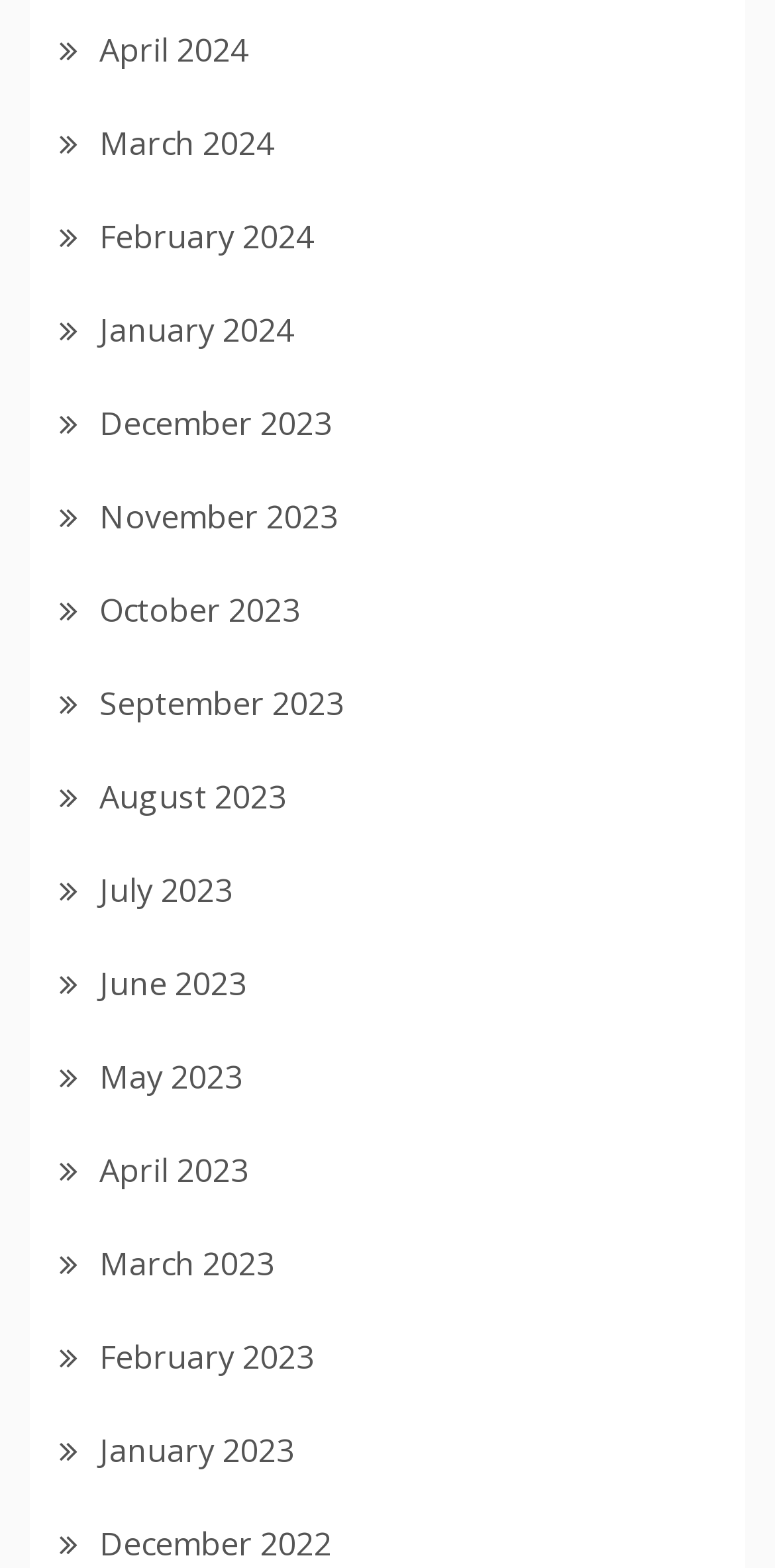Locate the bounding box of the user interface element based on this description: "April 2023".

[0.128, 0.732, 0.321, 0.76]